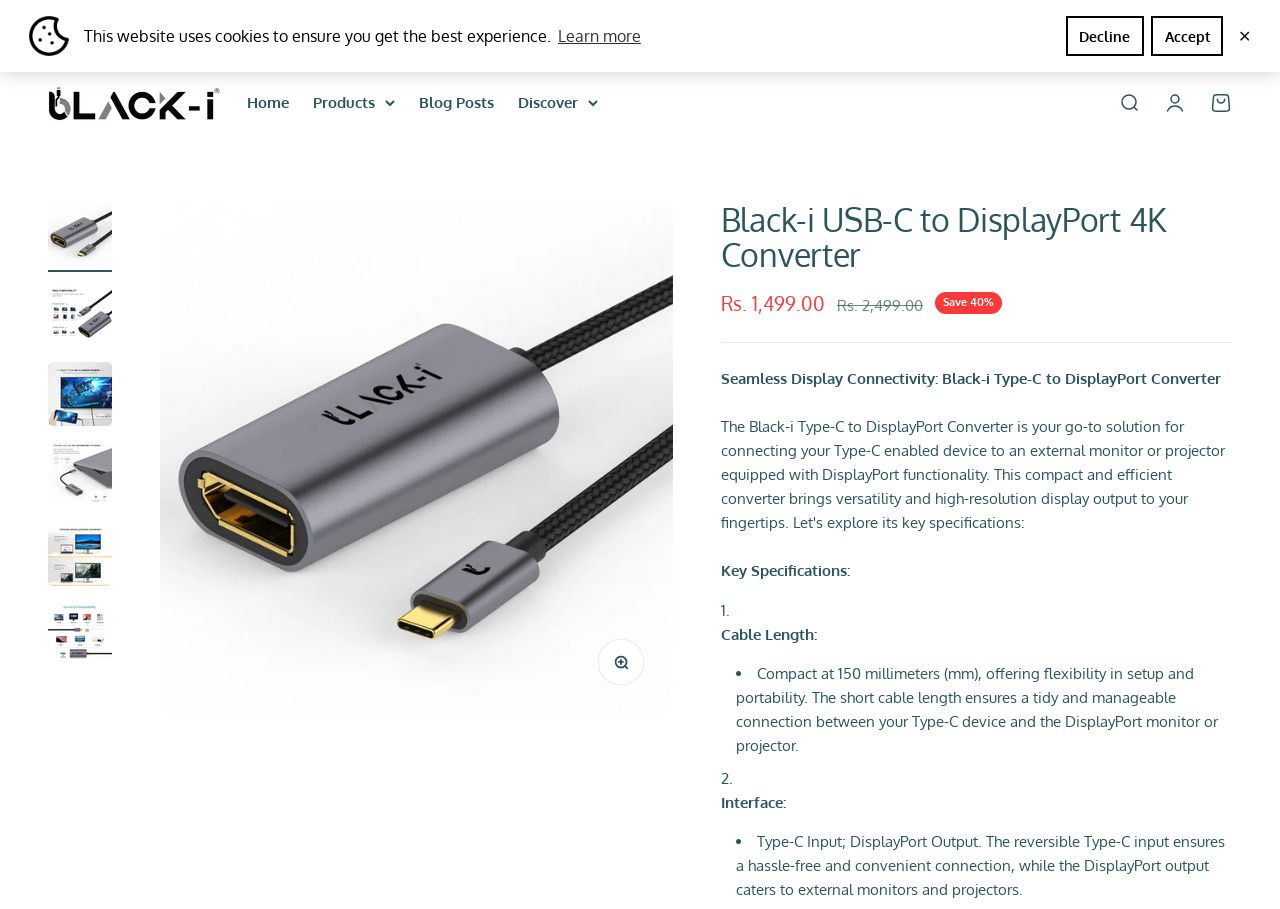Based on the image, please respond to the question with as much detail as possible:
What is the name of the product?

I found the answer by looking at the image and text elements on the webpage. The image with the bounding box coordinates [0.125, 0.222, 0.526, 0.786] has a description 'Black-i USB-C to DisplayPort 4K Converter', which is also the text content of the heading element with bounding box coordinates [0.563, 0.222, 0.963, 0.299]. This suggests that the product name is 'Black-i USB-C to DisplayPort 4K Converter'.